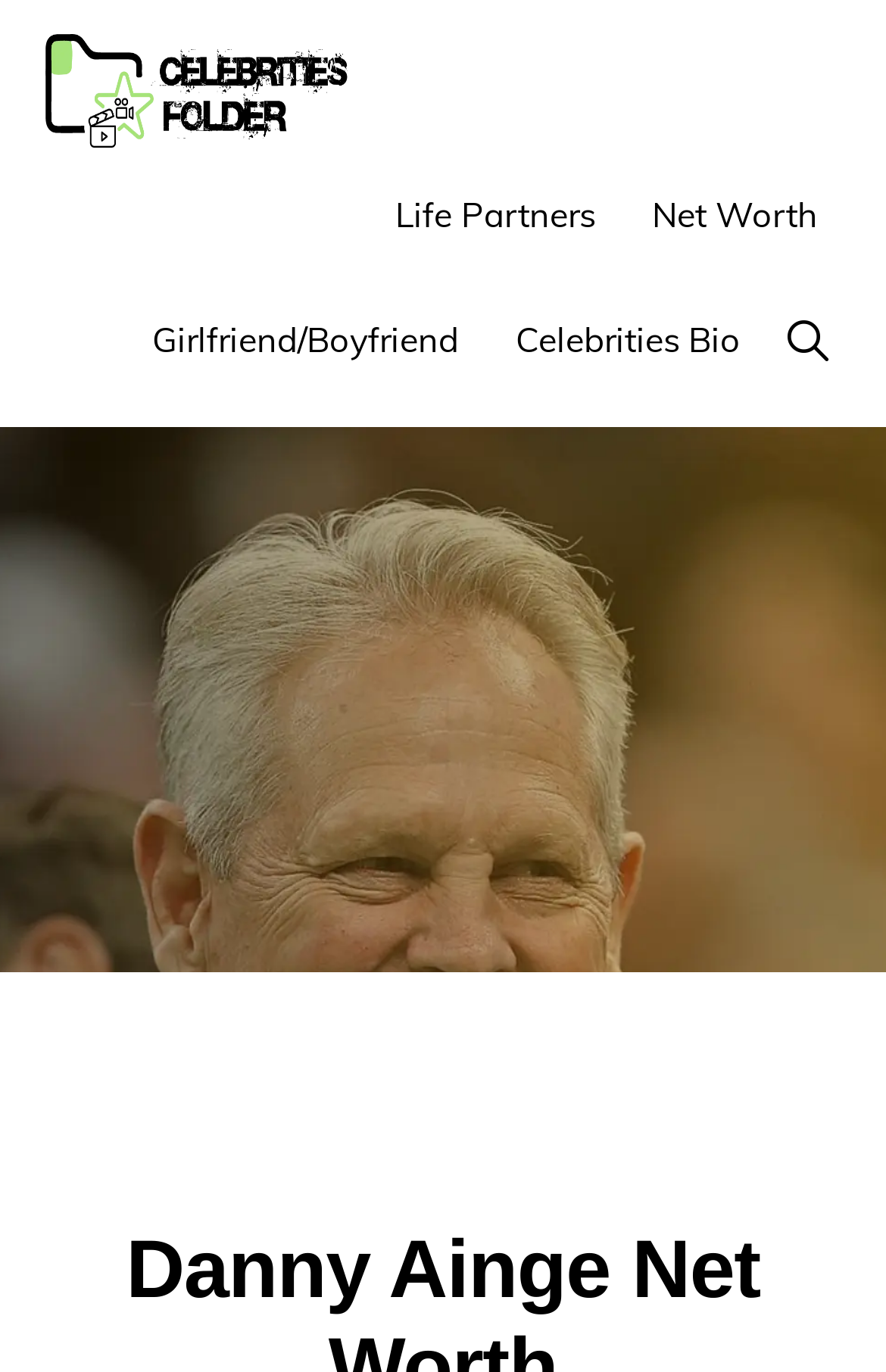Please locate and retrieve the main header text of the webpage.

Danny Ainge Net Worth